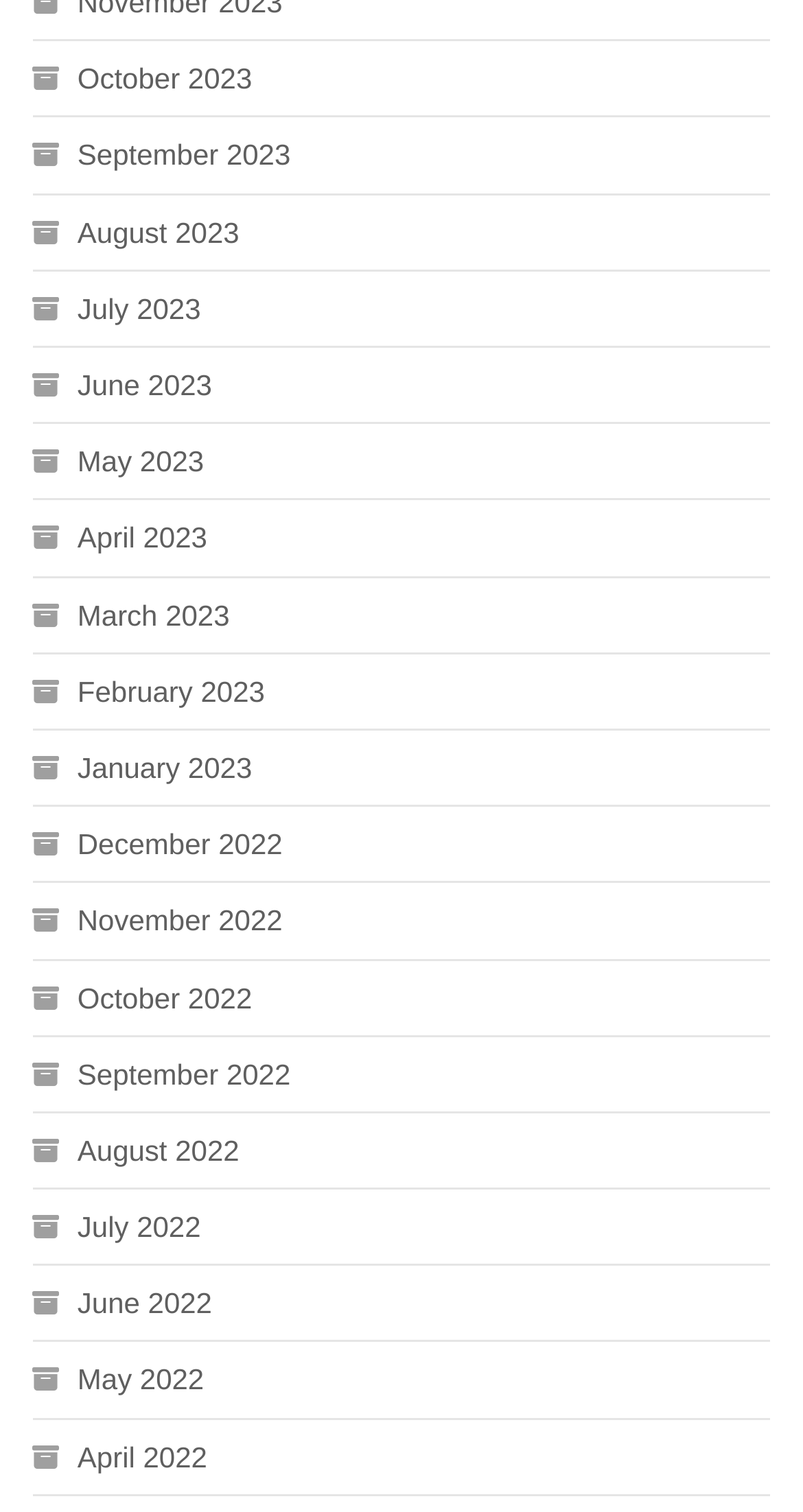Reply to the question with a brief word or phrase: What is the earliest month listed?

December 2022